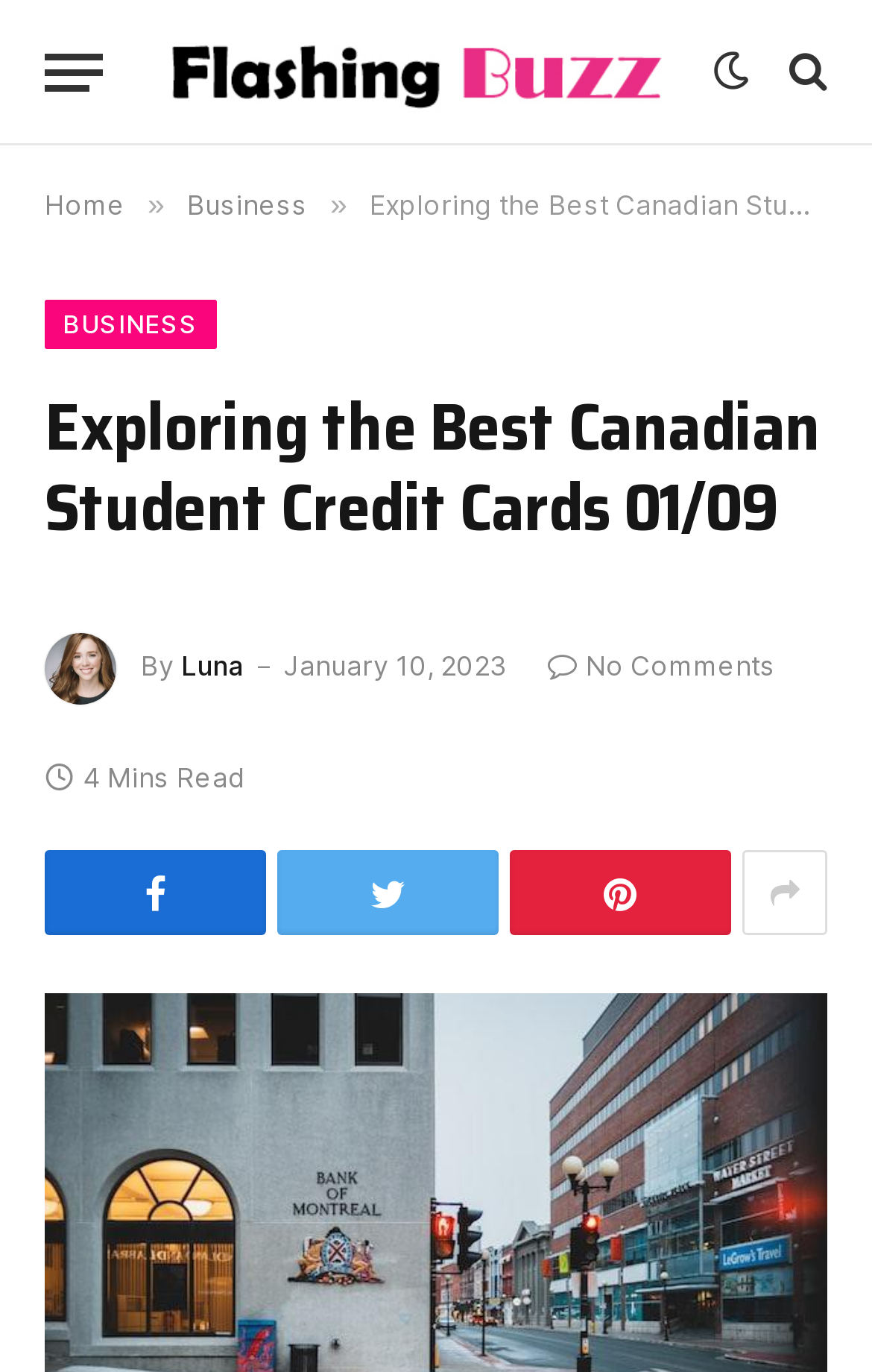From the webpage screenshot, predict the bounding box coordinates (top-left x, top-left y, bottom-right x, bottom-right y) for the UI element described here: title="Show More Social Sharing"

[0.851, 0.62, 0.949, 0.682]